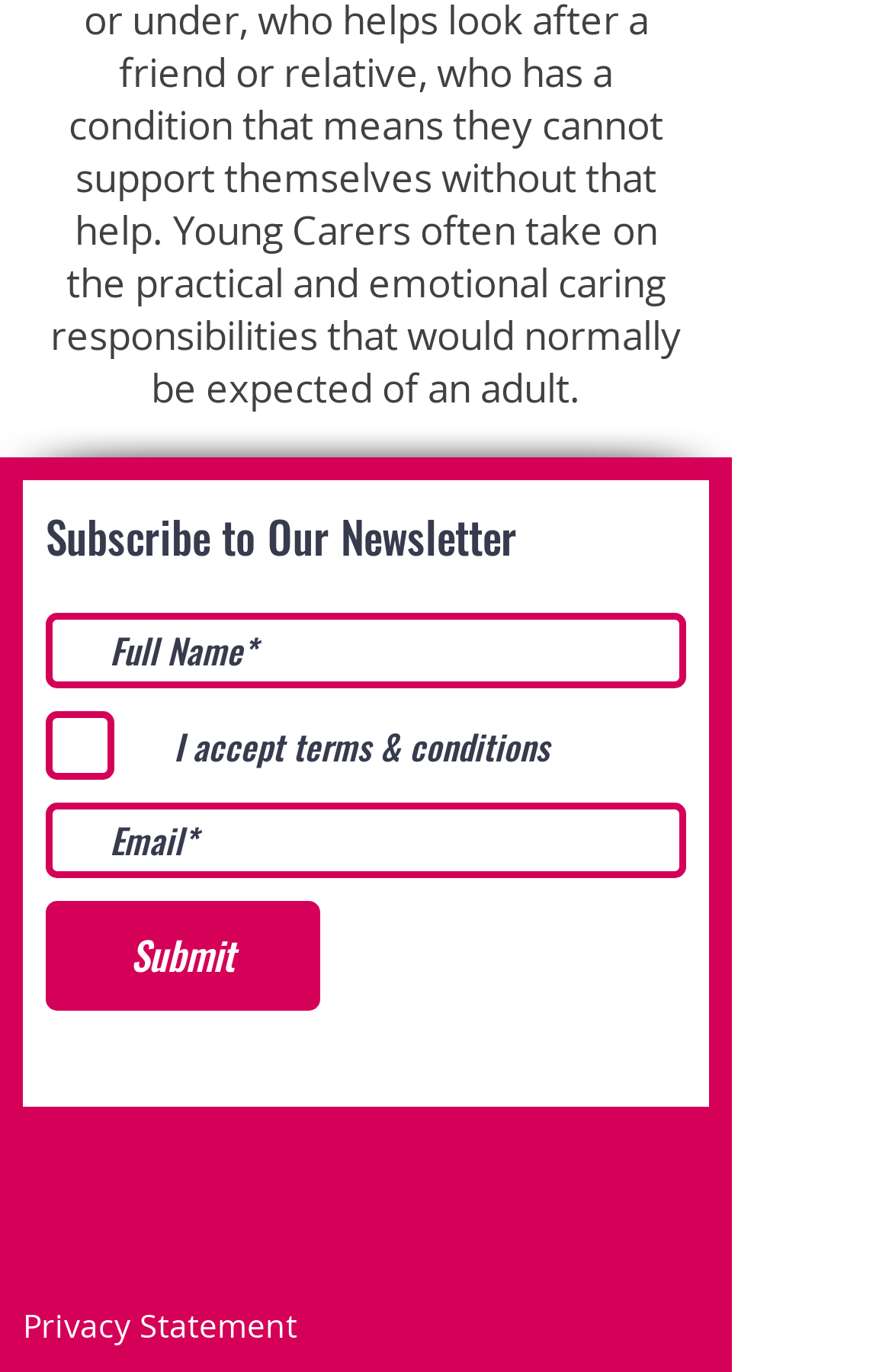Find the bounding box of the UI element described as follows: "Privacy Statement".

[0.026, 0.95, 0.333, 0.982]